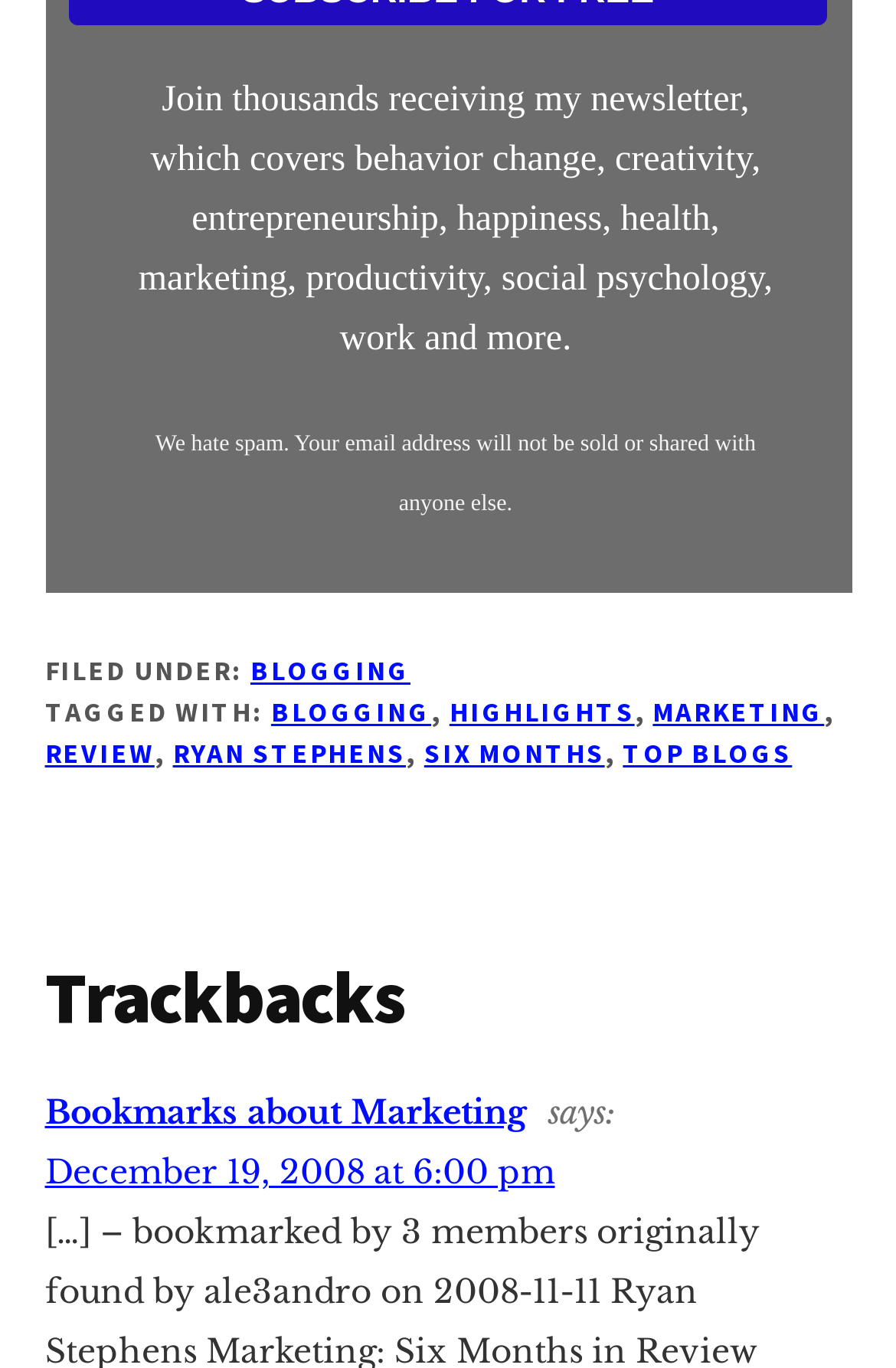Determine the bounding box coordinates for the area that needs to be clicked to fulfill this task: "Subscribe to the newsletter". The coordinates must be given as four float numbers between 0 and 1, i.e., [left, top, right, bottom].

[0.154, 0.059, 0.862, 0.262]